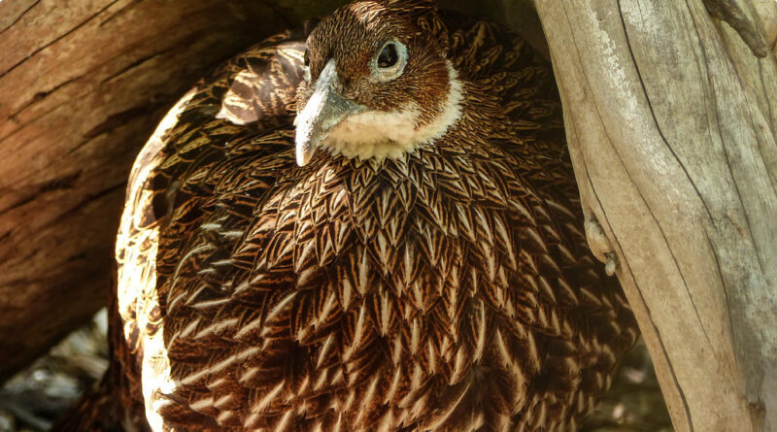What colors are present in the bird's feathers?
Deliver a detailed and extensive answer to the question.

The caption describes the intricate patterns of the bird's feathers, which blend warm tones of brown and copper, aiding its camouflage in the natural habitat of the Himalayan region.